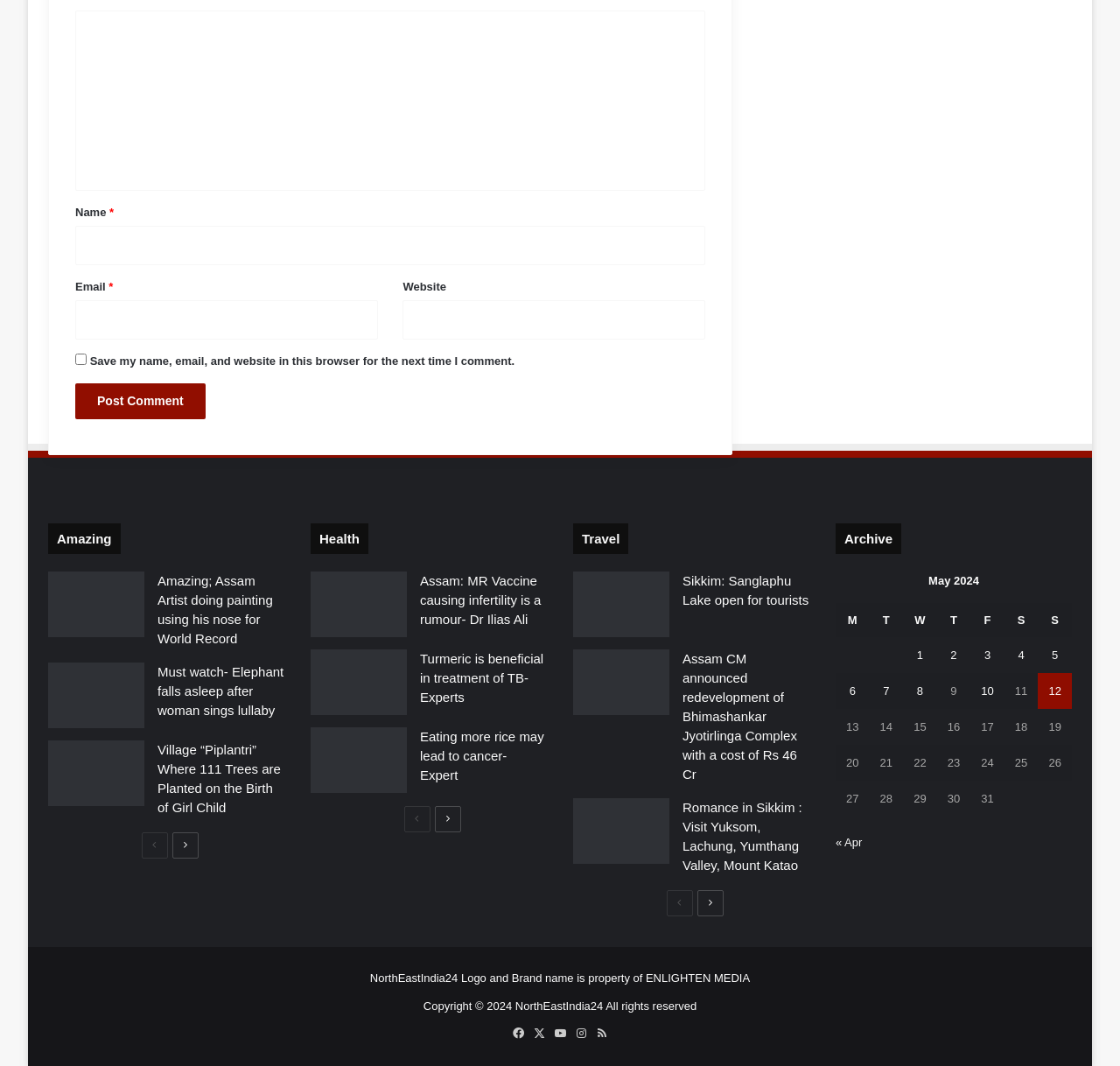Identify the bounding box coordinates of the area that should be clicked in order to complete the given instruction: "Click the 'Post Comment' button". The bounding box coordinates should be four float numbers between 0 and 1, i.e., [left, top, right, bottom].

[0.067, 0.359, 0.183, 0.393]